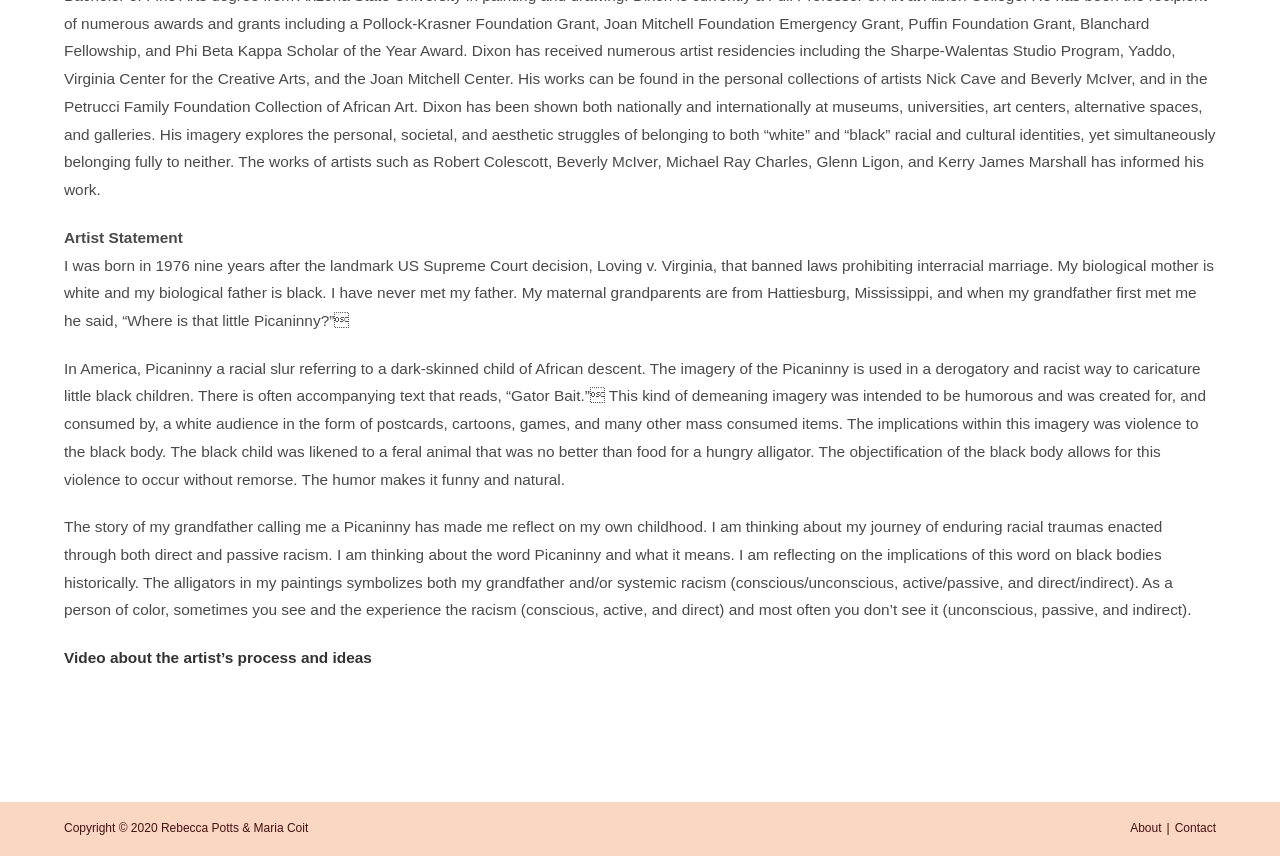Bounding box coordinates are to be given in the format (top-left x, top-left y, bottom-right x, bottom-right y). All values must be floating point numbers between 0 and 1. Provide the bounding box coordinate for the UI element described as: About

[0.883, 0.959, 0.907, 0.975]